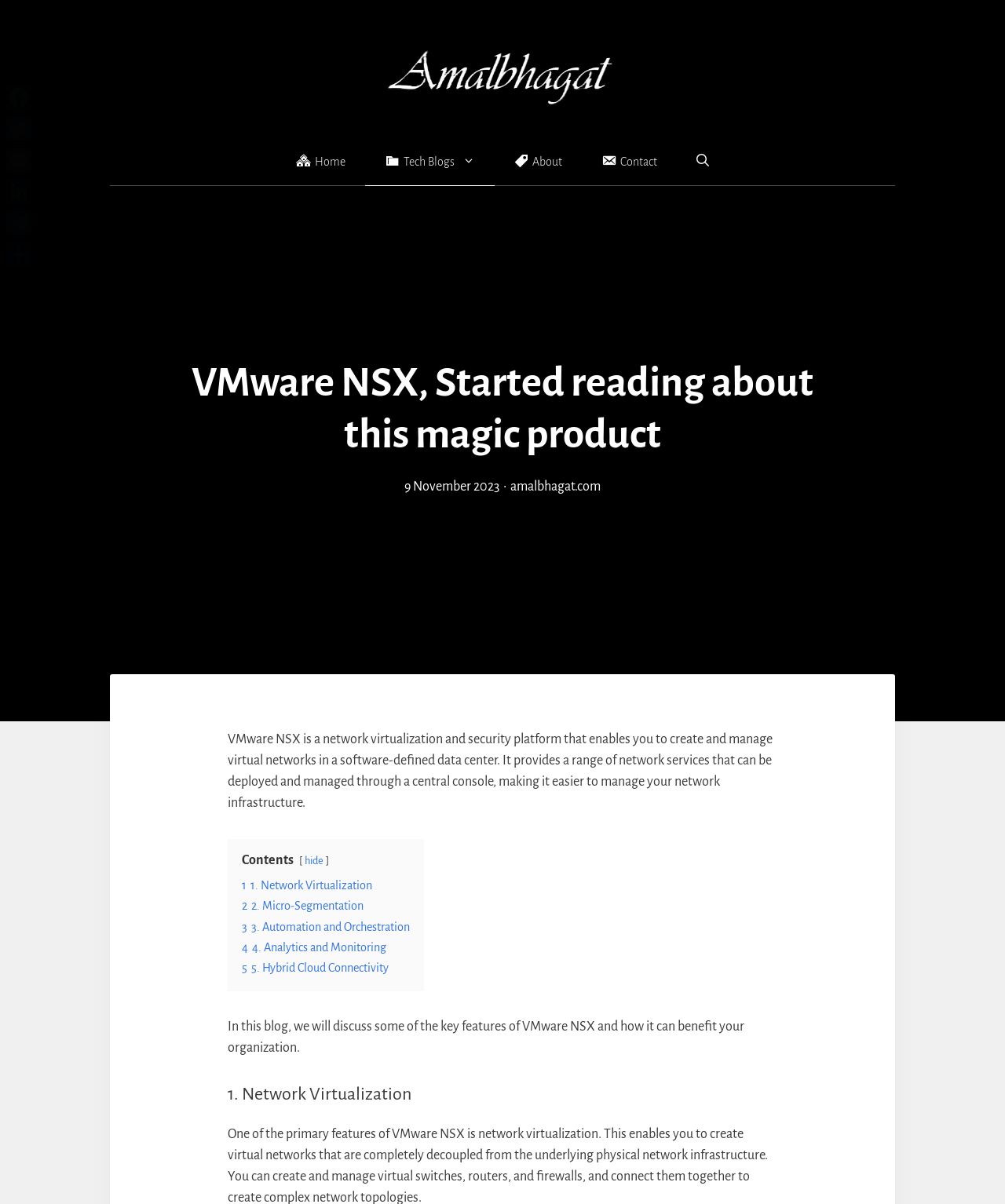How many sections are there in the blog post?
Examine the screenshot and reply with a single word or phrase.

5